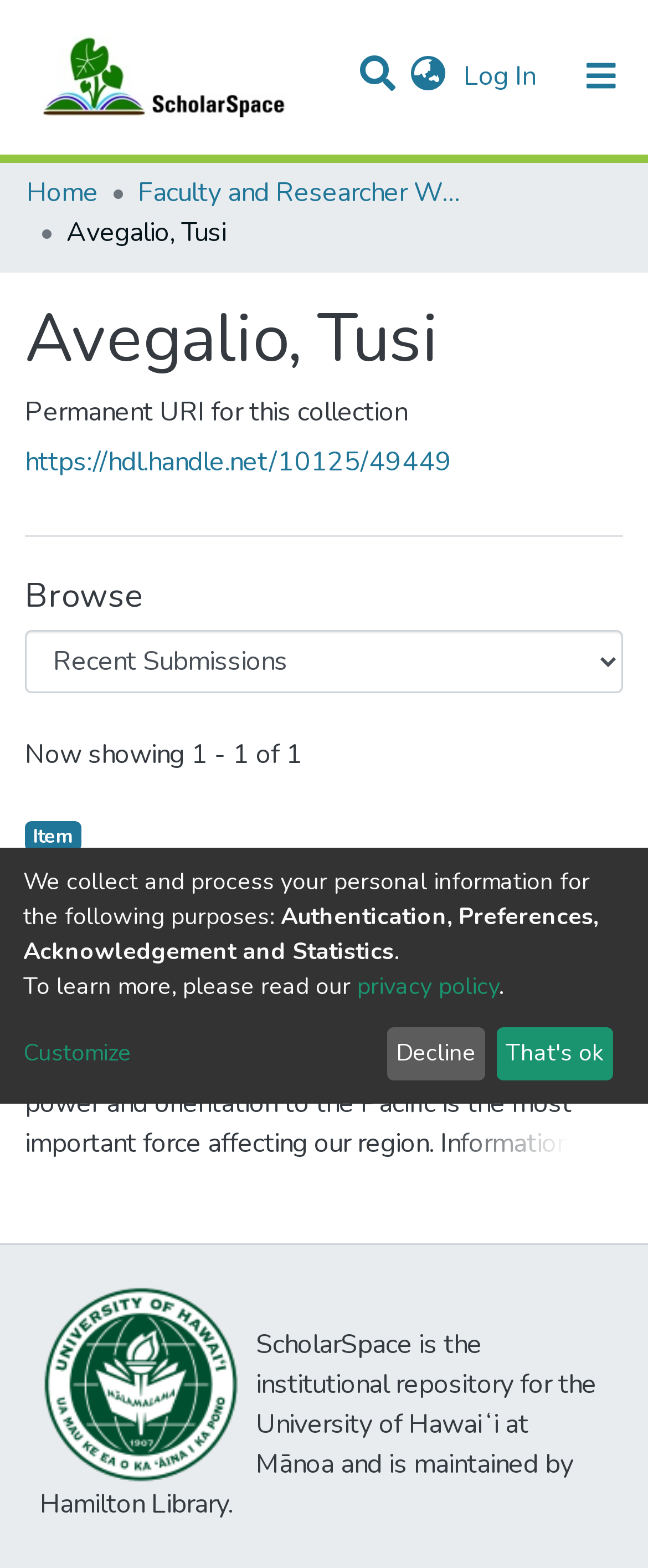Find the bounding box coordinates of the clickable region needed to perform the following instruction: "Search for something". The coordinates should be provided as four float numbers between 0 and 1, i.e., [left, top, right, bottom].

[0.539, 0.028, 0.616, 0.068]